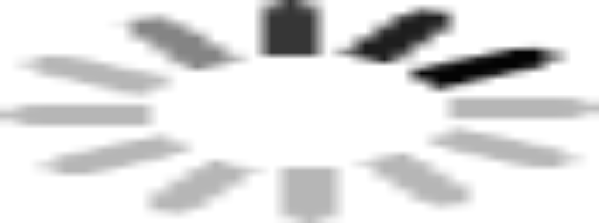What is the importance of using spiral binders and stiffeners?
Using the visual information from the image, give a one-word or short-phrase answer.

Structural integrity